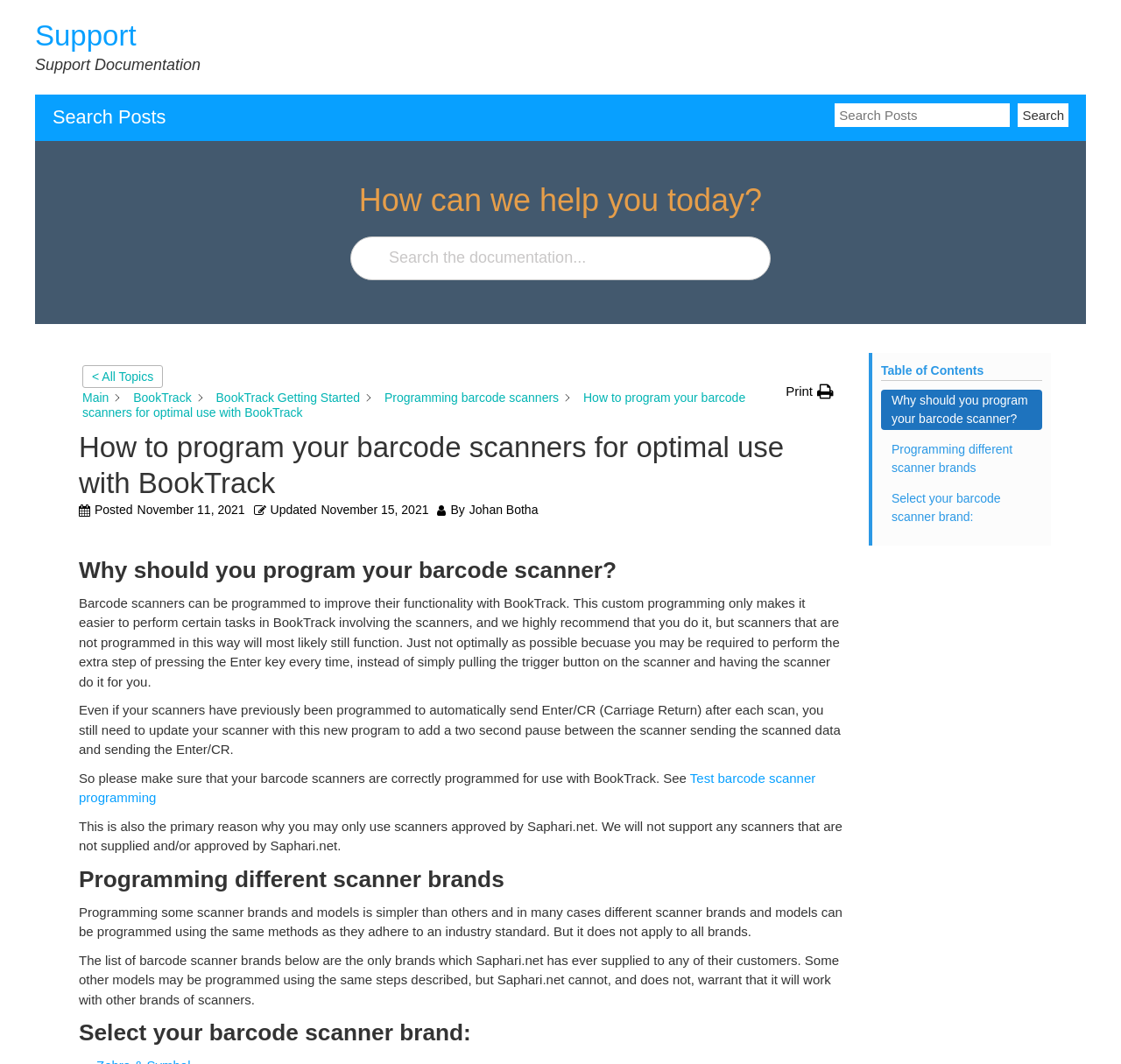Can you determine the bounding box coordinates of the area that needs to be clicked to fulfill the following instruction: "Test barcode scanner programming"?

[0.07, 0.724, 0.728, 0.757]